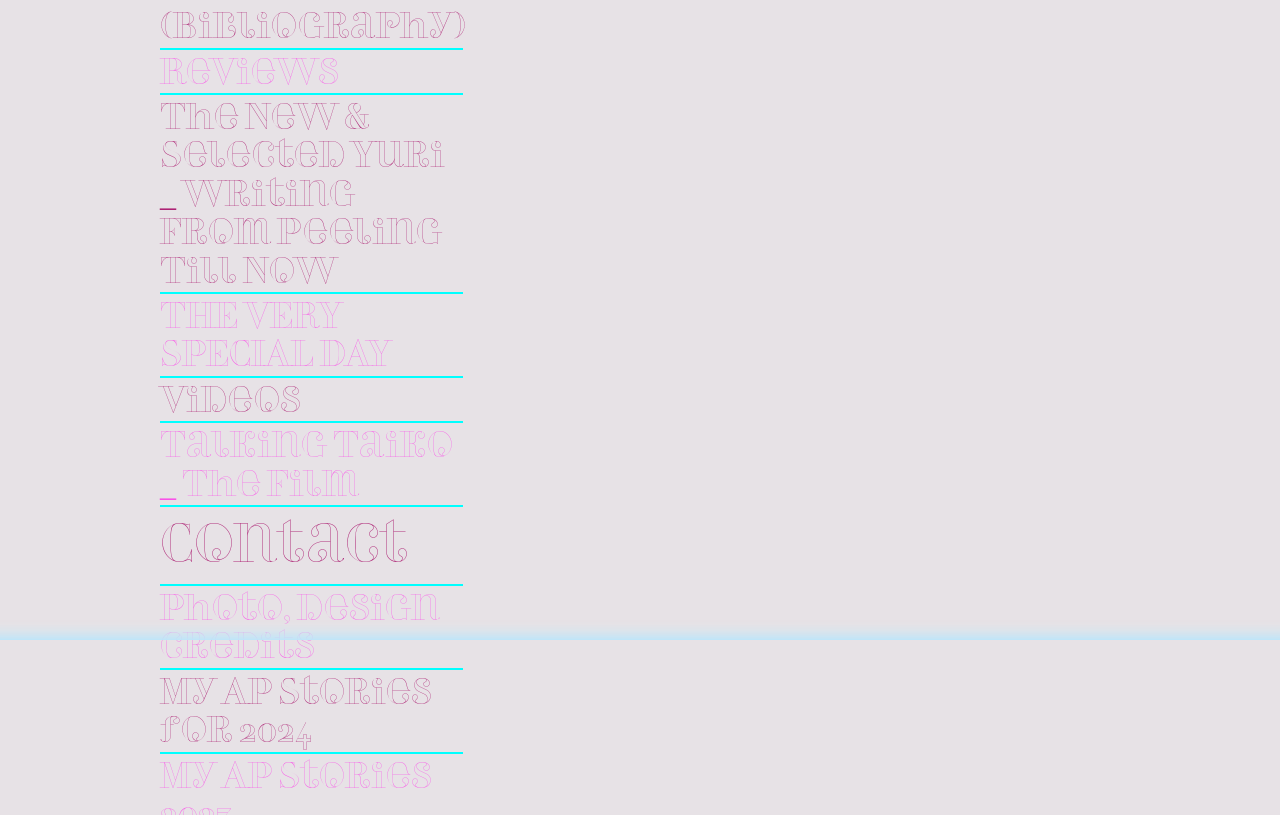Based on the element description Photo, design credits, identify the bounding box of the UI element in the given webpage screenshot. The coordinates should be in the format (top-left x, top-left y, bottom-right x, bottom-right y) and must be between 0 and 1.

[0.125, 0.729, 0.344, 0.815]